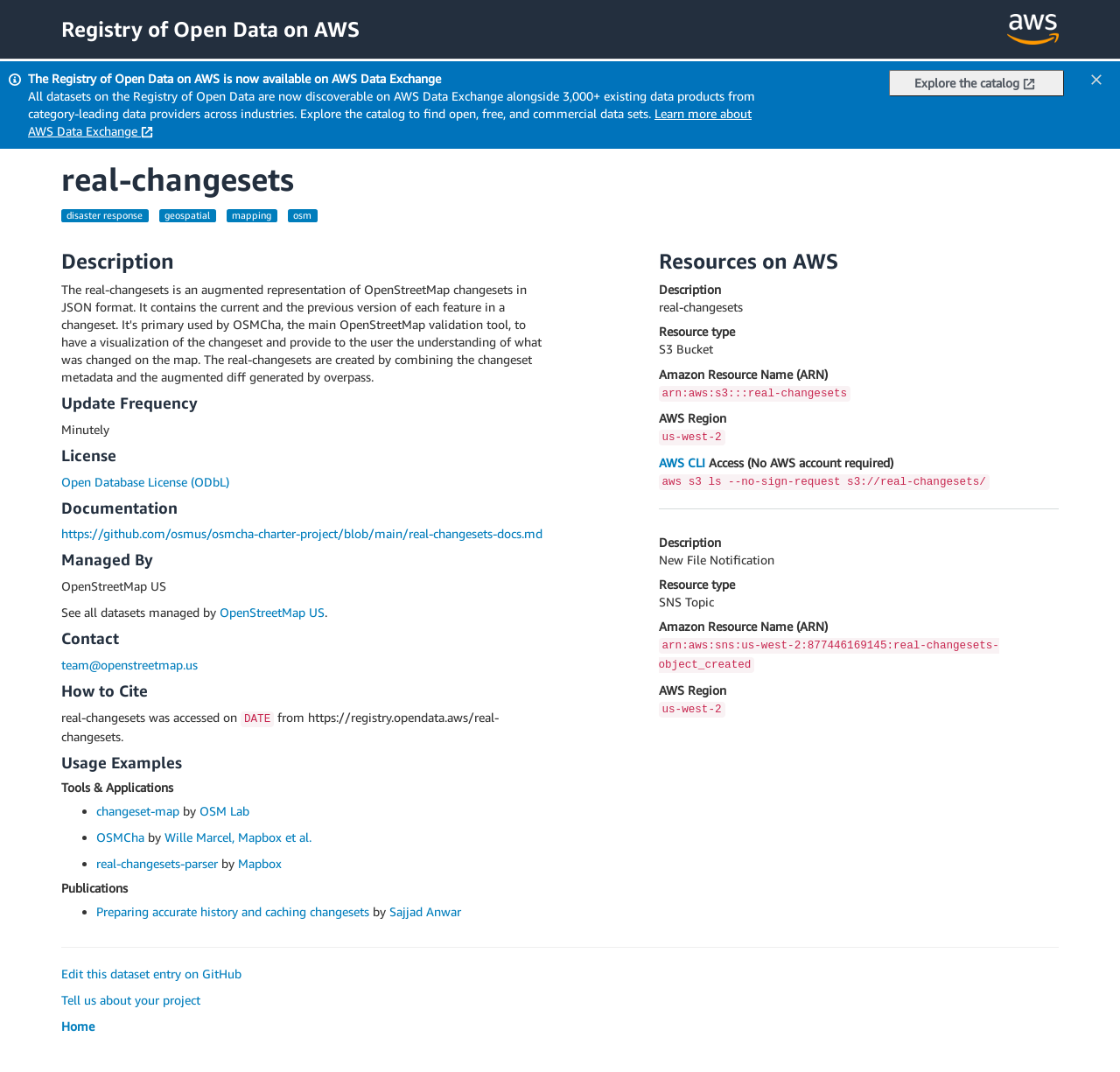Could you highlight the region that needs to be clicked to execute the instruction: "Contact OpenStreetMap US"?

[0.055, 0.613, 0.177, 0.627]